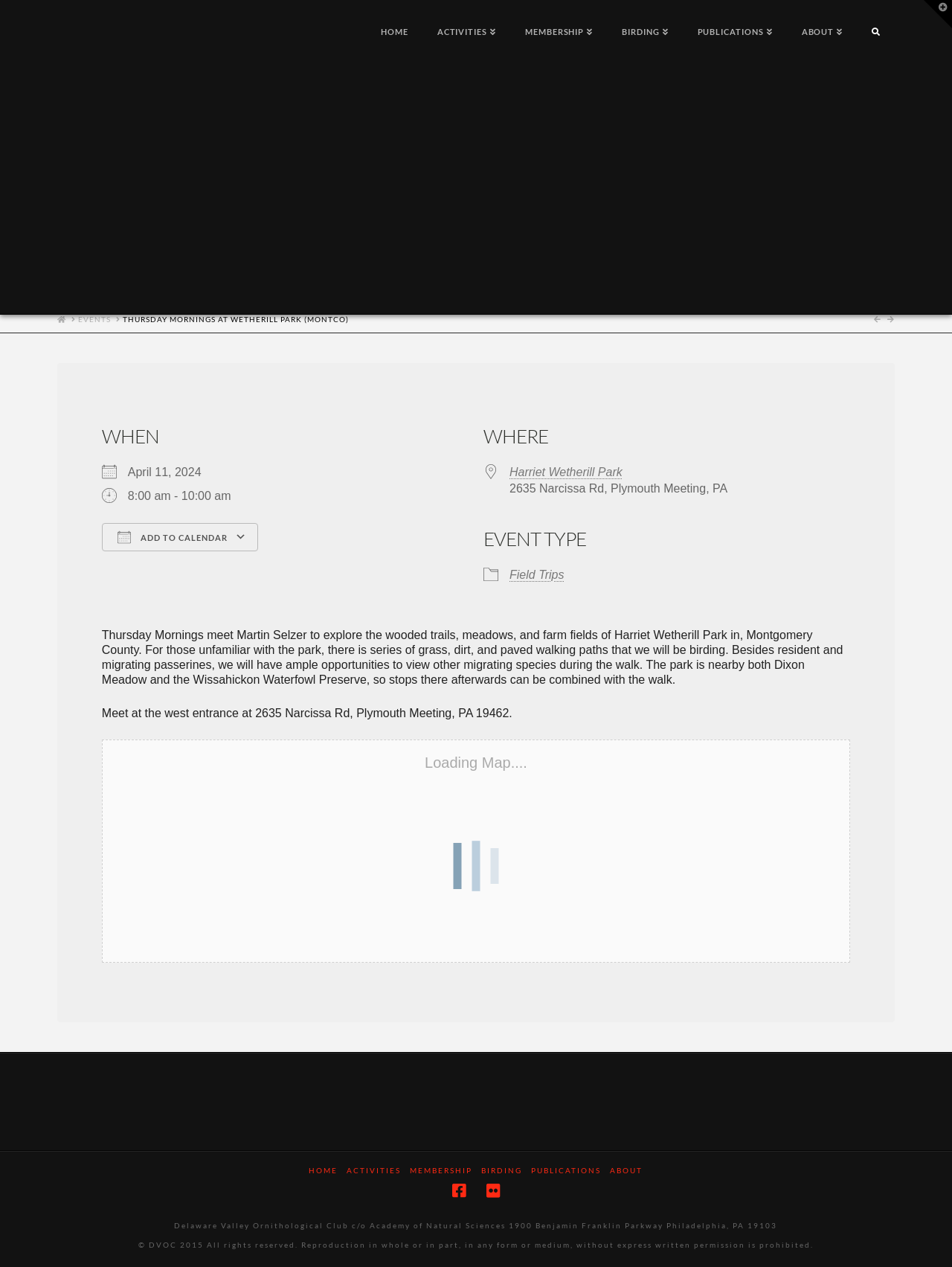Using the information shown in the image, answer the question with as much detail as possible: What is the event type of Thursday Mornings at Wetherill Park?

I found the answer by looking at the 'EVENT TYPE' section of the webpage, which is located below the 'WHERE' section. The event type is specified as 'Field Trips'.